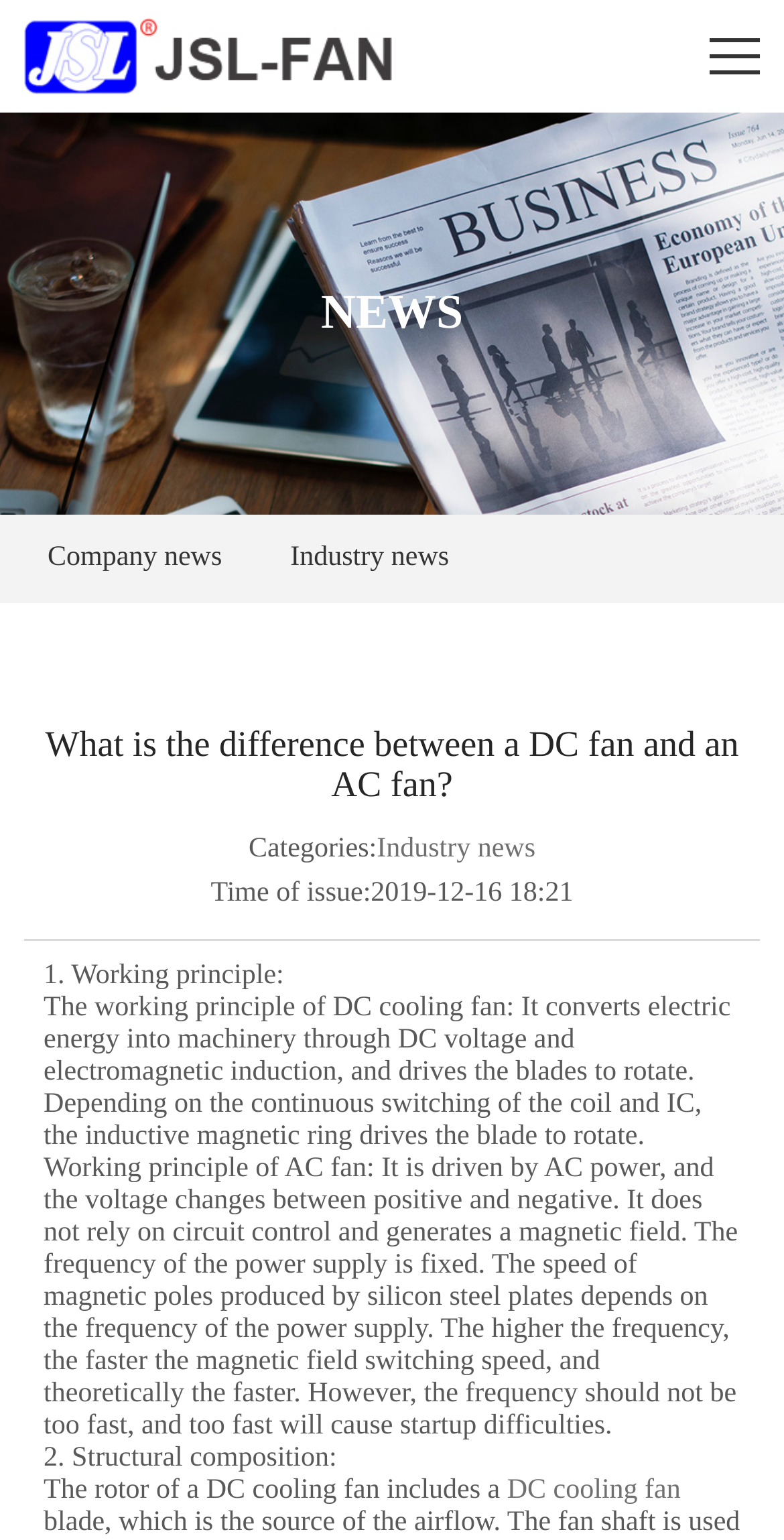Find the bounding box coordinates for the HTML element described as: "Accessibility". The coordinates should consist of four float values between 0 and 1, i.e., [left, top, right, bottom].

None